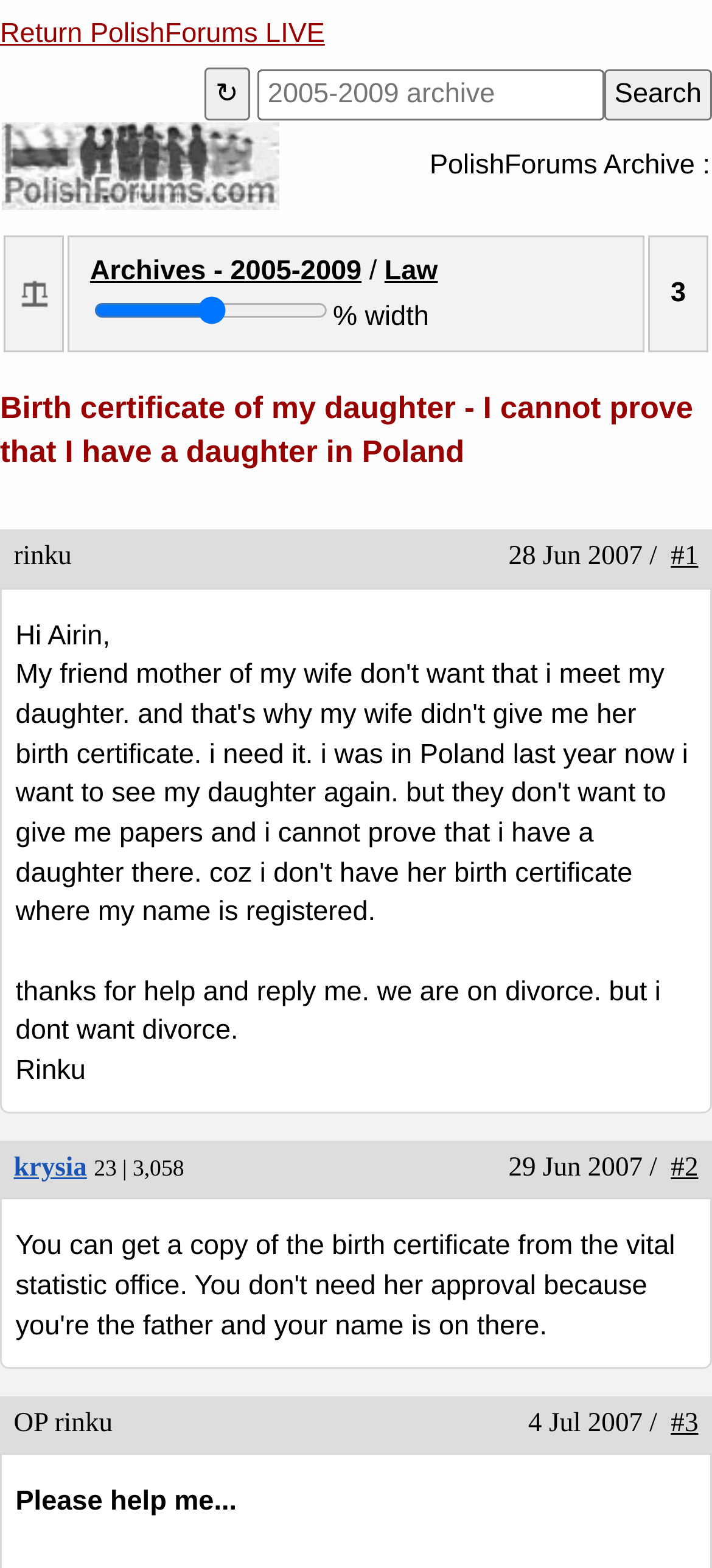Provide the bounding box coordinates of the HTML element described as: "title="Find on page" value="↻"". The bounding box coordinates should be four float numbers between 0 and 1, i.e., [left, top, right, bottom].

[0.288, 0.043, 0.35, 0.077]